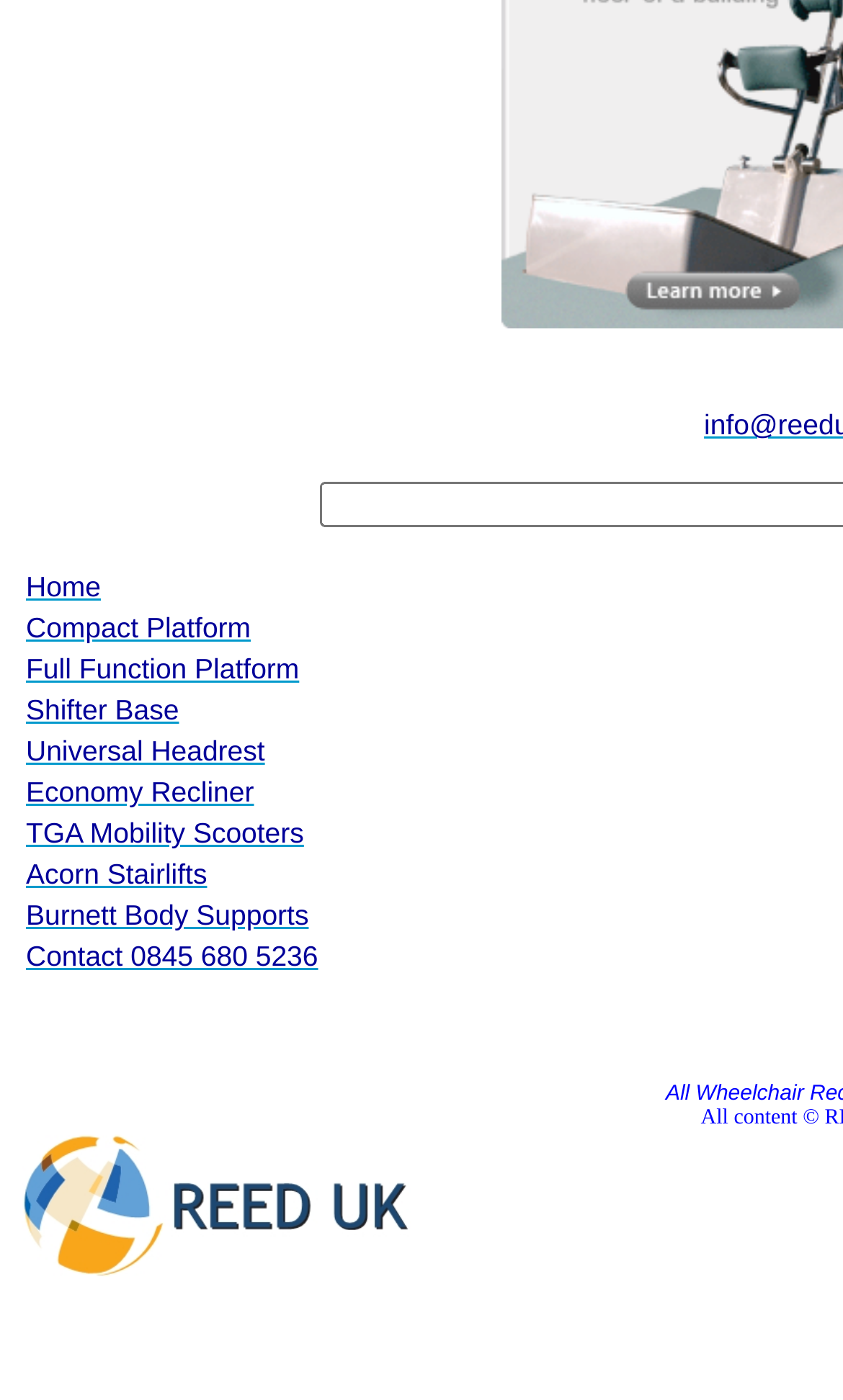What is the third link on the webpage?
Using the picture, provide a one-word or short phrase answer.

Full Function Platform